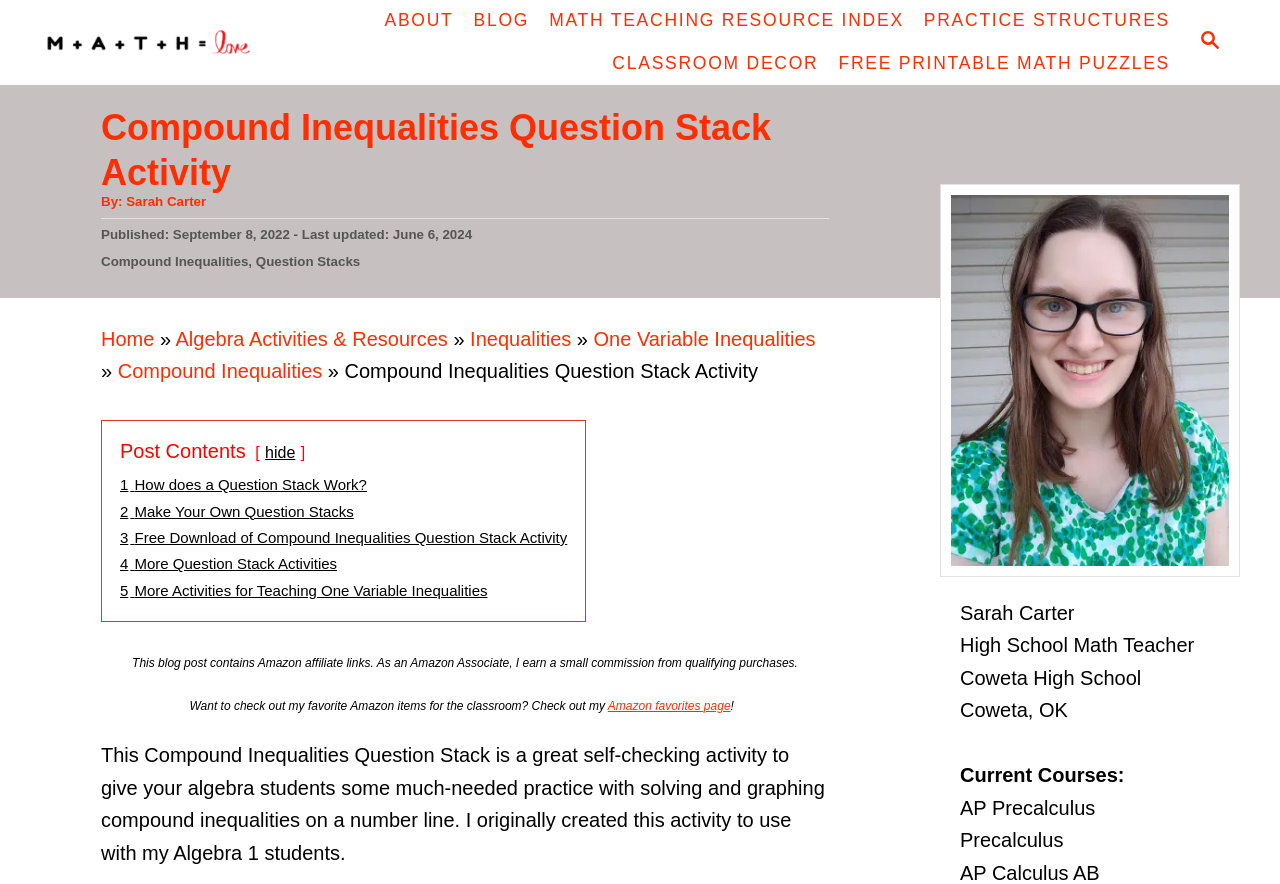Find the bounding box coordinates of the area that needs to be clicked in order to achieve the following instruction: "Check out the author's Amazon favorites page". The coordinates should be specified as four float numbers between 0 and 1, i.e., [left, top, right, bottom].

[0.475, 0.79, 0.571, 0.806]